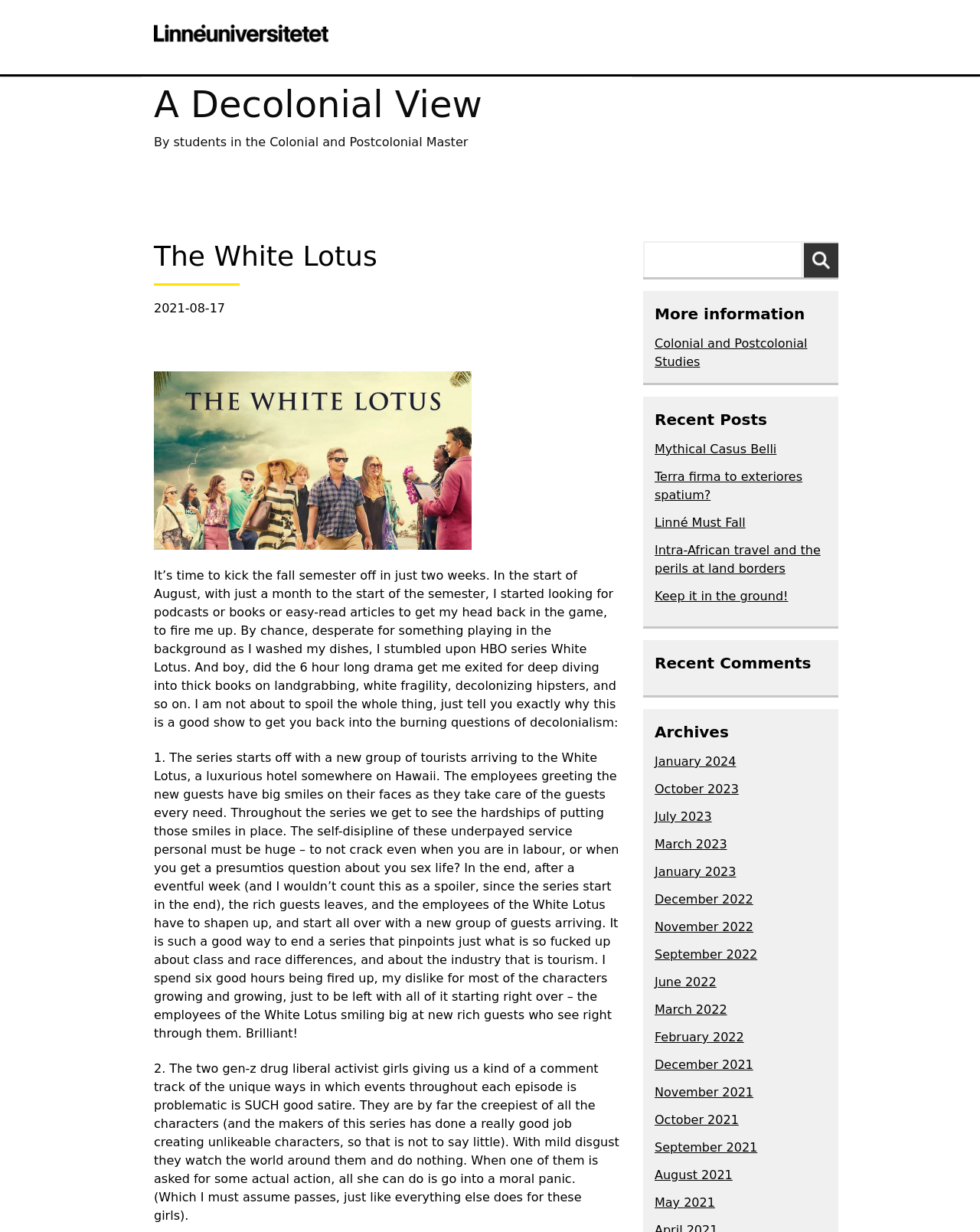Based on the element description Terms, identify the bounding box coordinates for the UI element. The coordinates should be in the format (top-left x, top-left y, bottom-right x, bottom-right y) and within the 0 to 1 range.

None